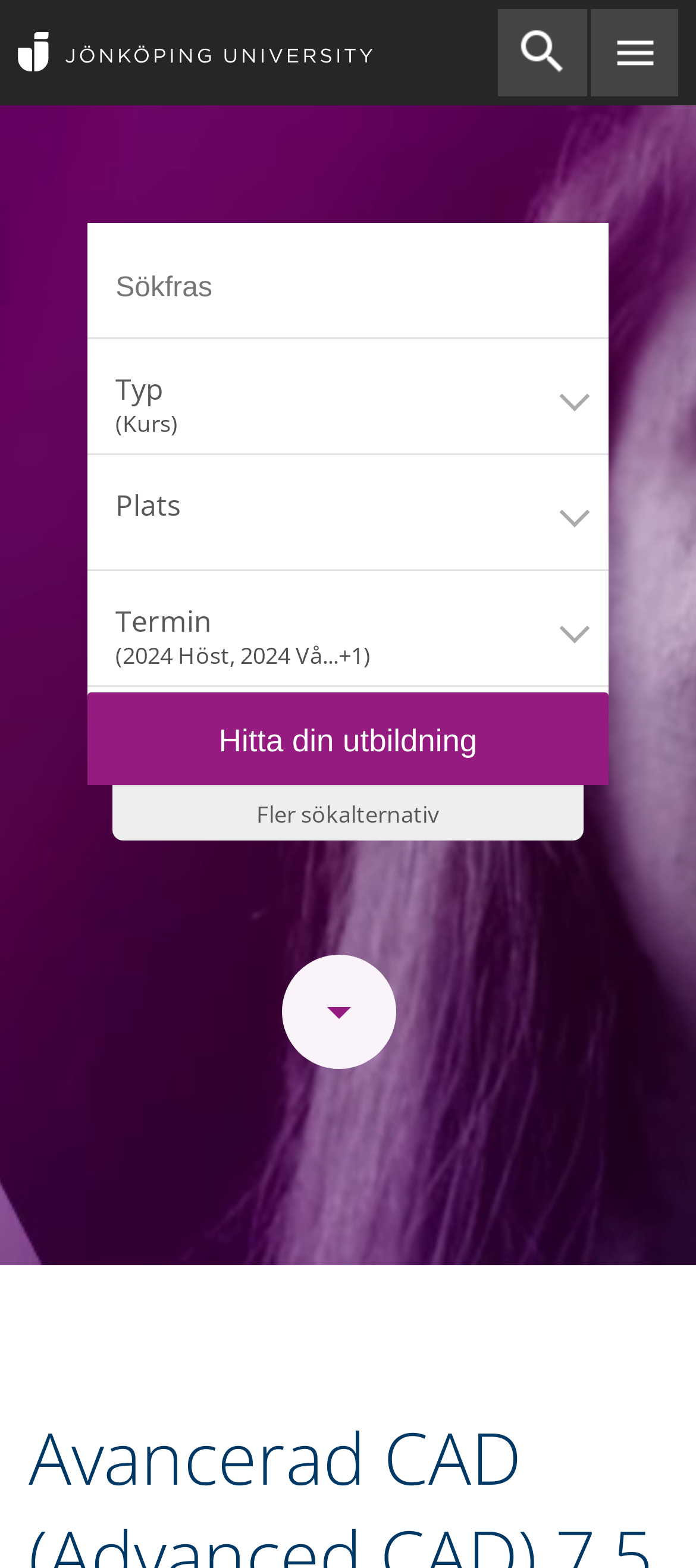Please identify the bounding box coordinates of the area that needs to be clicked to fulfill the following instruction: "Click the logotype to go back to the start page."

[0.0, 0.005, 0.54, 0.06]